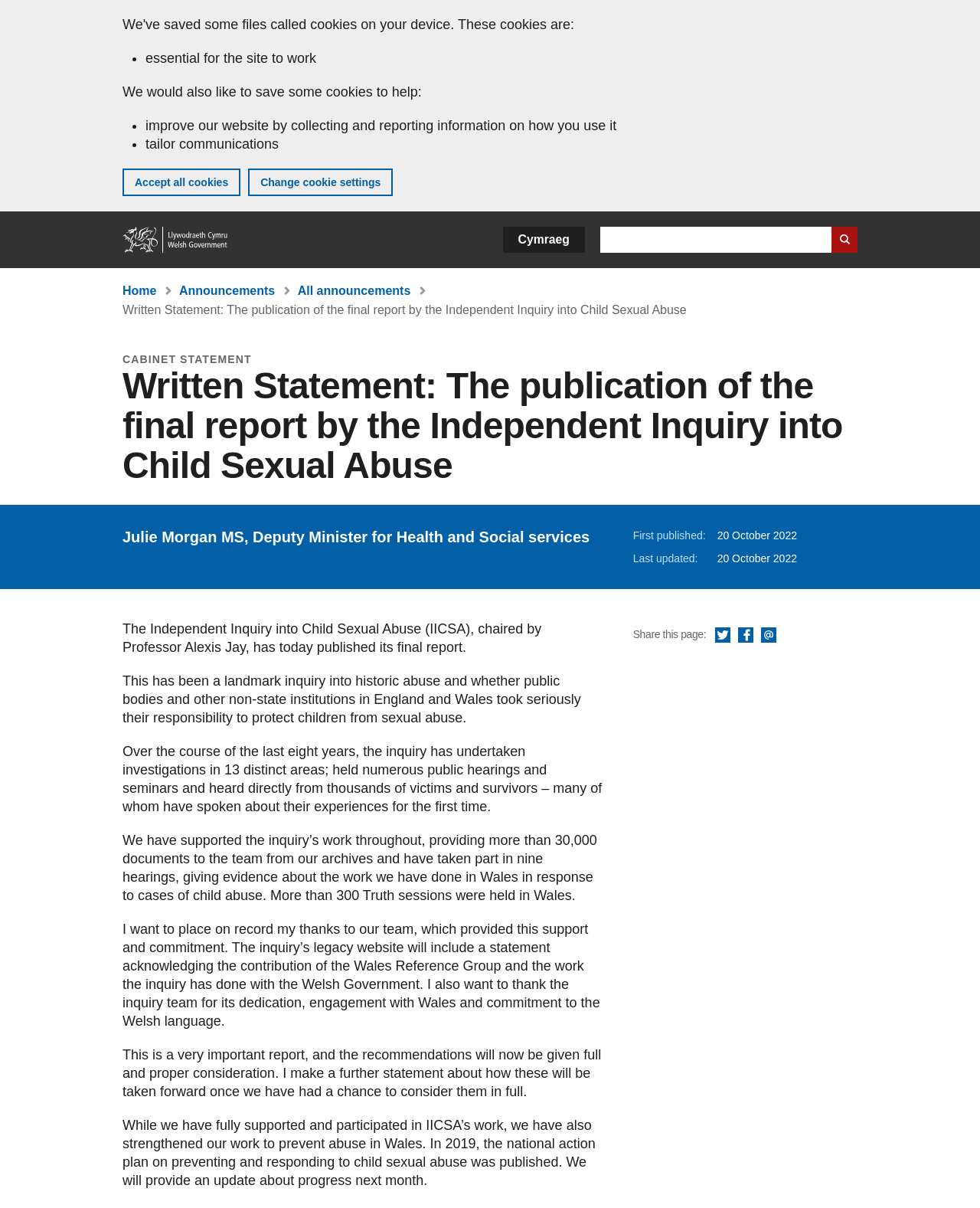Carefully examine the image and provide an in-depth answer to the question: What is the purpose of the Independent Inquiry into Child Sexual Abuse?

I found the answer by reading the static text elements with the bounding box coordinates [0.125, 0.514, 0.553, 0.542] and [0.125, 0.557, 0.593, 0.601], which describe the purpose of the inquiry.